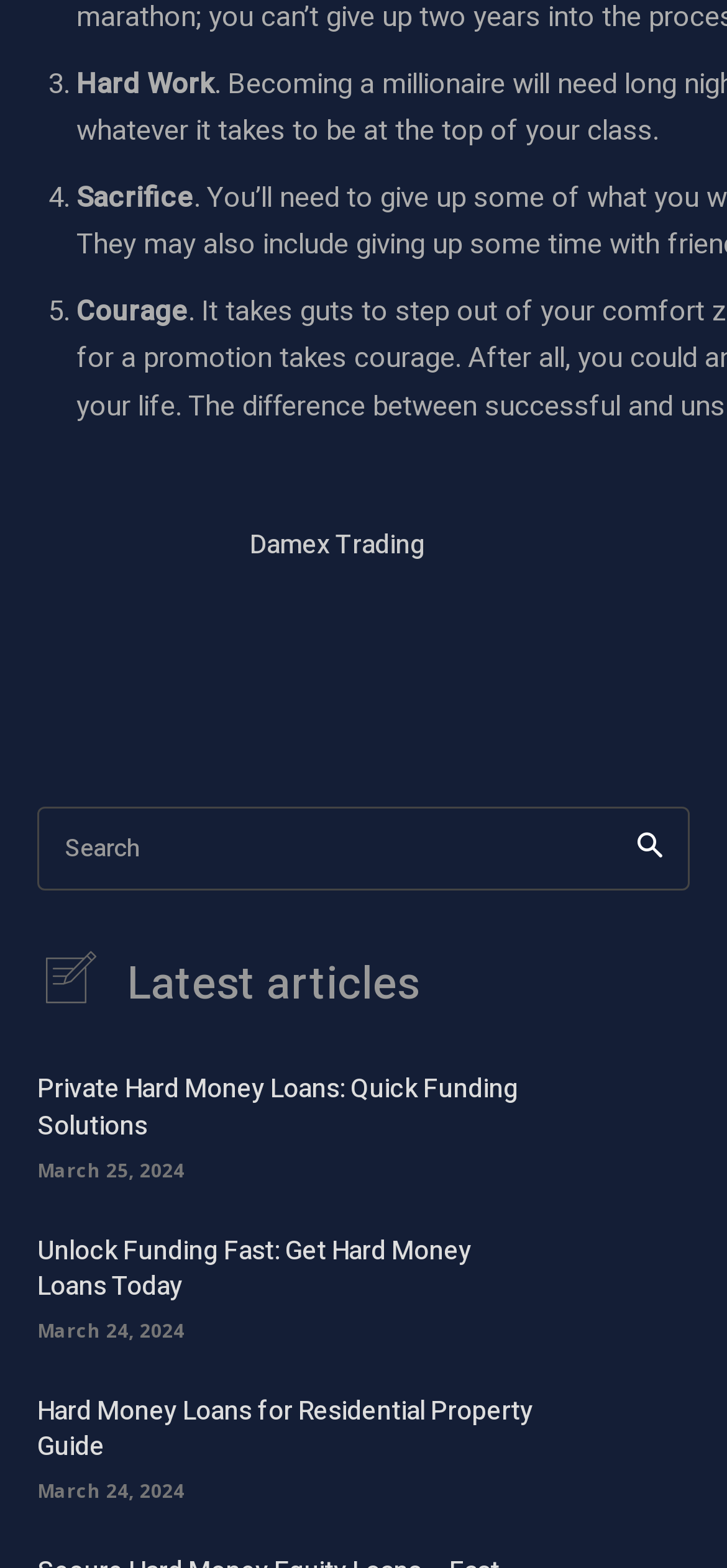Specify the bounding box coordinates of the element's region that should be clicked to achieve the following instruction: "Check latest articles". The bounding box coordinates consist of four float numbers between 0 and 1, in the format [left, top, right, bottom].

[0.174, 0.607, 0.577, 0.649]